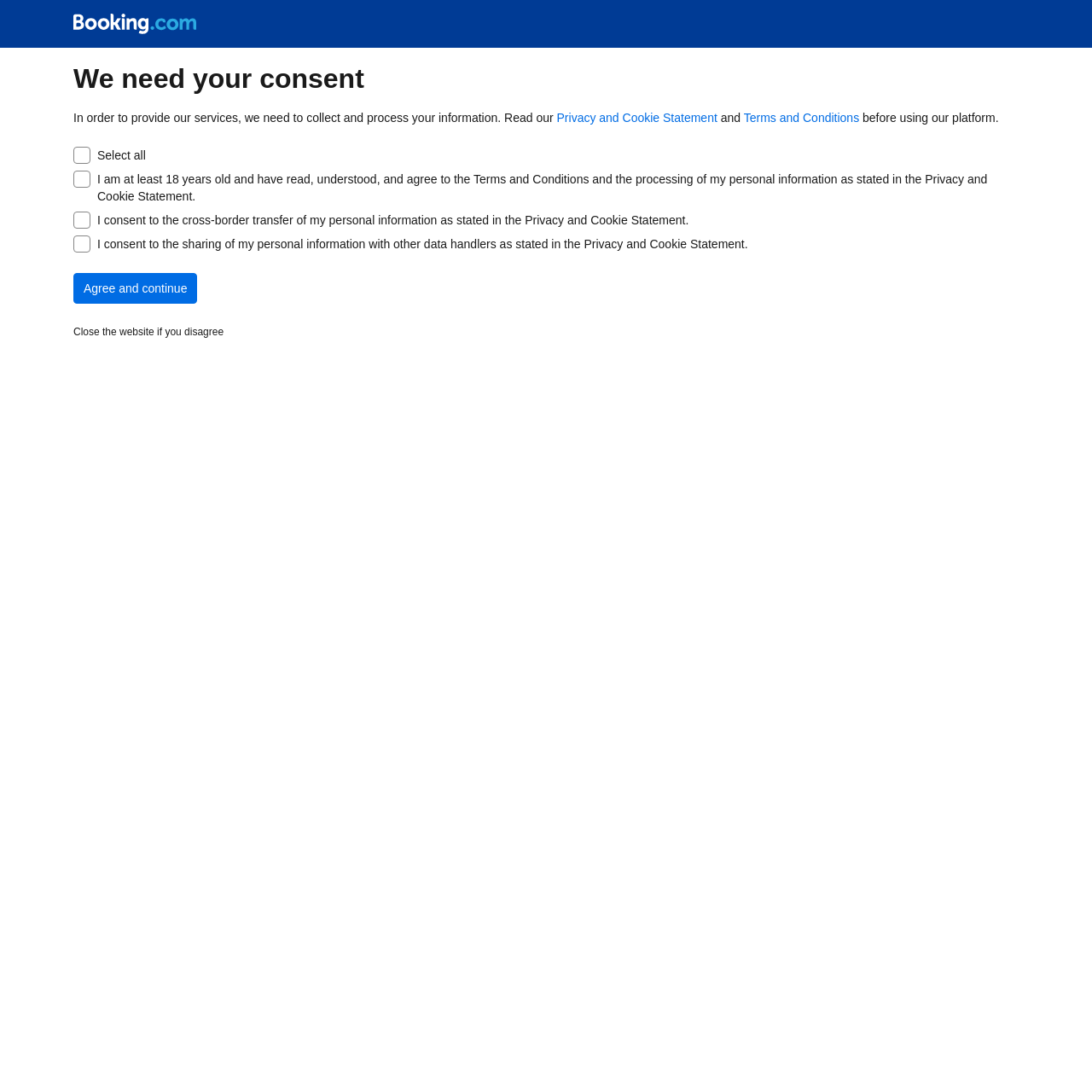What is the headline of the webpage?

We need your consent